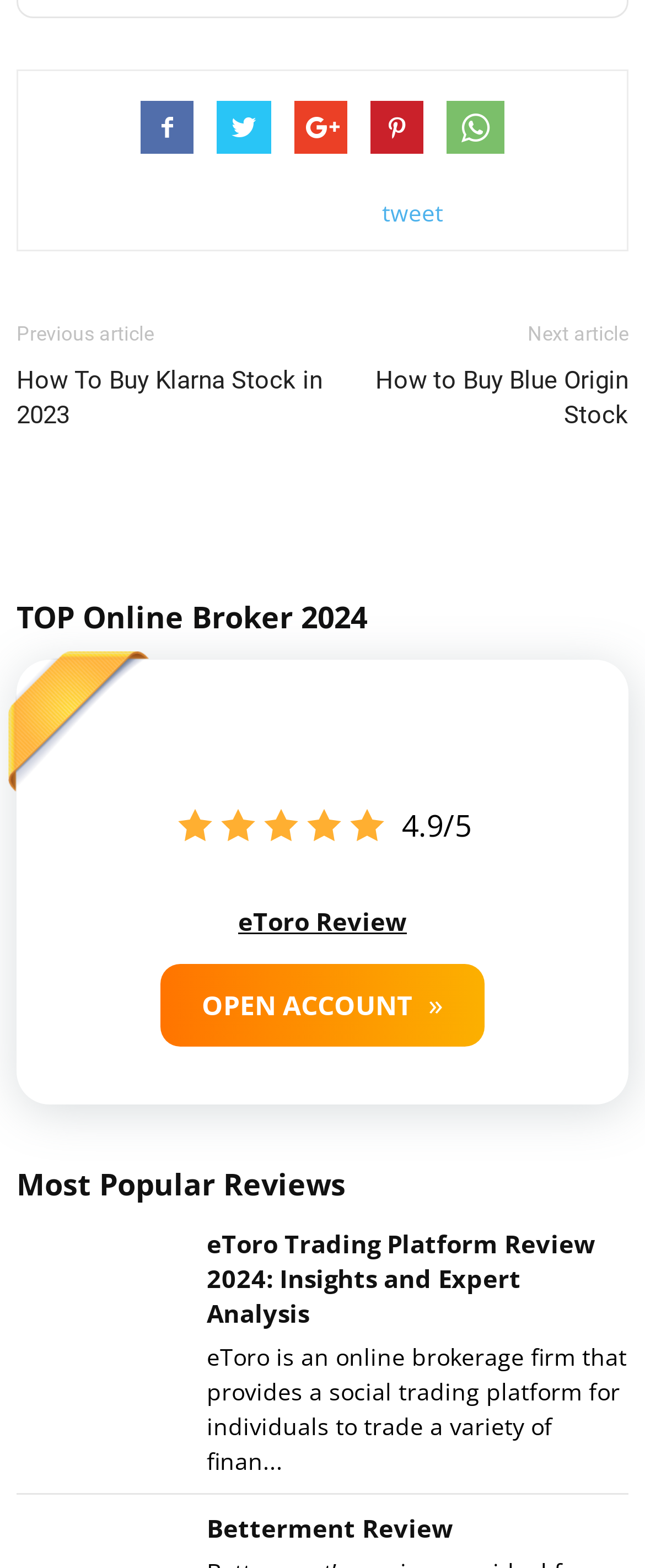Please determine the bounding box coordinates of the section I need to click to accomplish this instruction: "Read related post".

None